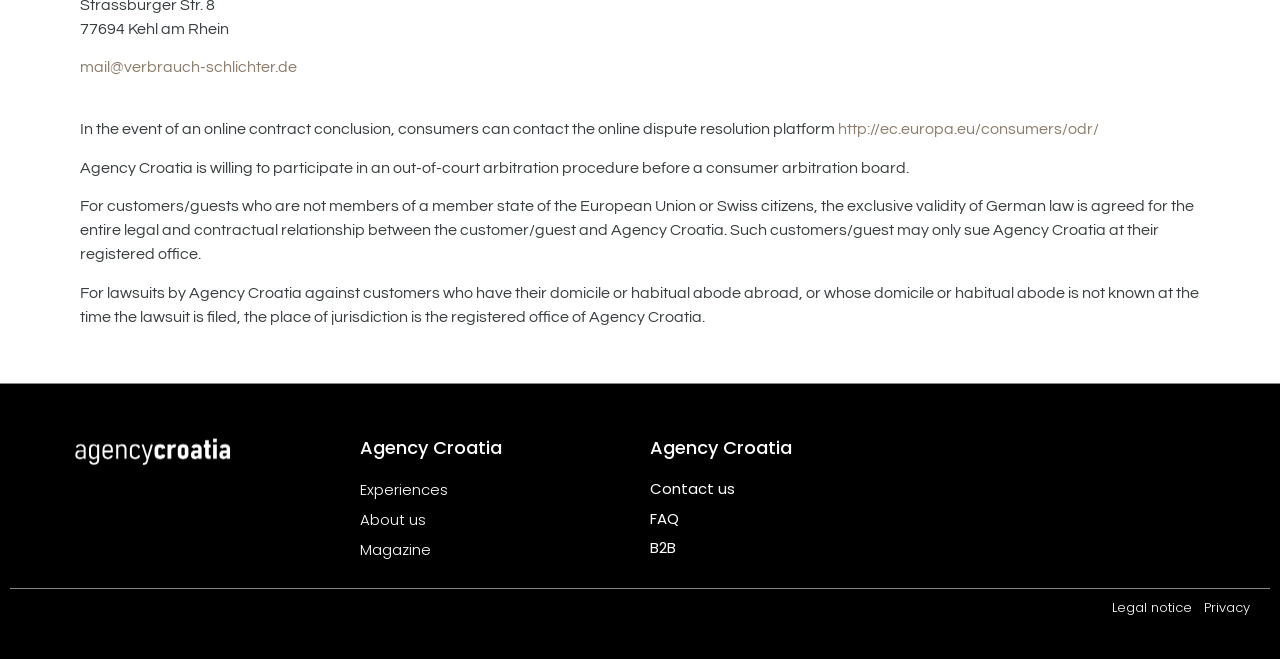Can you look at the image and give a comprehensive answer to the question:
What is the email address provided?

I found the answer by looking at the link element with the bounding box coordinates [0.062, 0.09, 0.232, 0.114], which contains the email address 'mail@verbrauch-schlichter.de'.